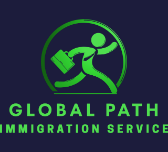Generate a detailed caption that describes the image.

The image features the logo of "Global Path Immigration Services," which is designed in a modern and vibrant style. Central to the logo is a green figure in motion, symbolizing proactive support and guidance in the immigration process. The figure carries a briefcase, reflecting professionalism and readiness to assist clients in their immigration endeavors. The logo is framed by a circular design, enhancing its visual appeal and representing a holistic approach to immigration services. Below the figure, the words "GLOBAL PATH" are prominently displayed, with "IMMIGRATION SERVICES" underneath, both rendered in bold green letters against a contrasting dark background, conveying trust and reliability in navigating immigration pathways. This logo effectively encapsulates the mission of the organization to offer mobile and personalized immigration assistance.